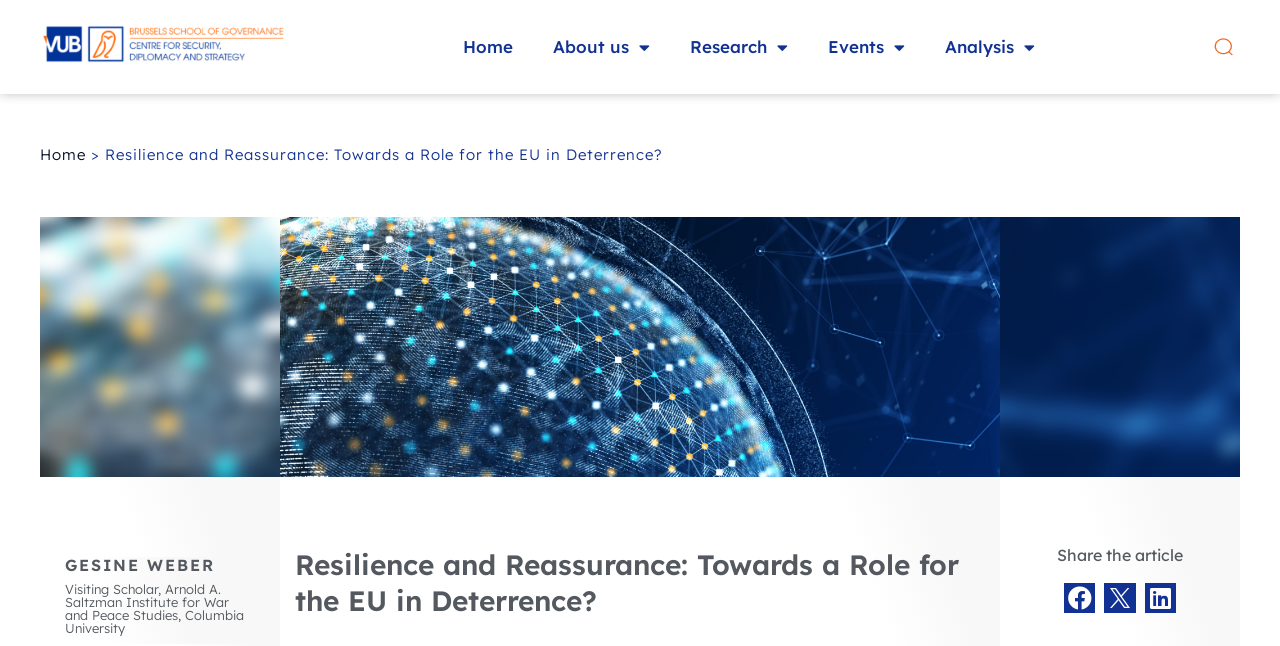Could you find the bounding box coordinates of the clickable area to complete this instruction: "Click on the Home link"?

[0.346, 0.037, 0.416, 0.109]